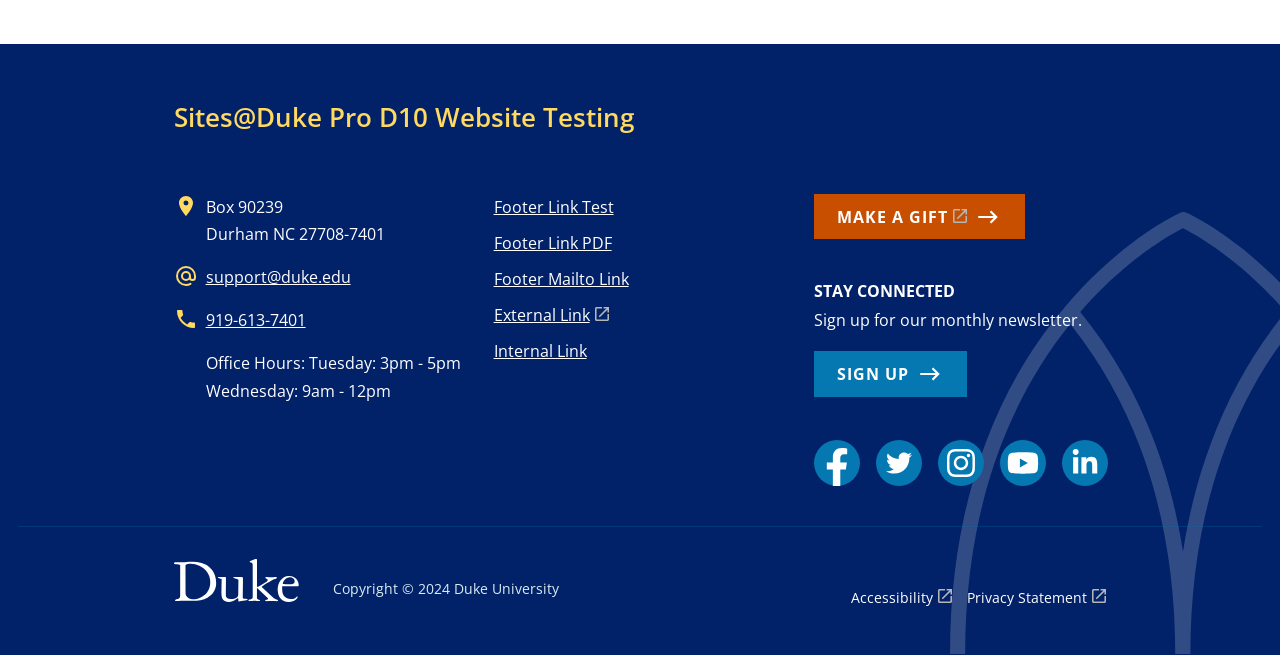What is the purpose of the 'MAKE A GIFT' link?
Based on the visual, give a brief answer using one word or a short phrase.

To make a donation